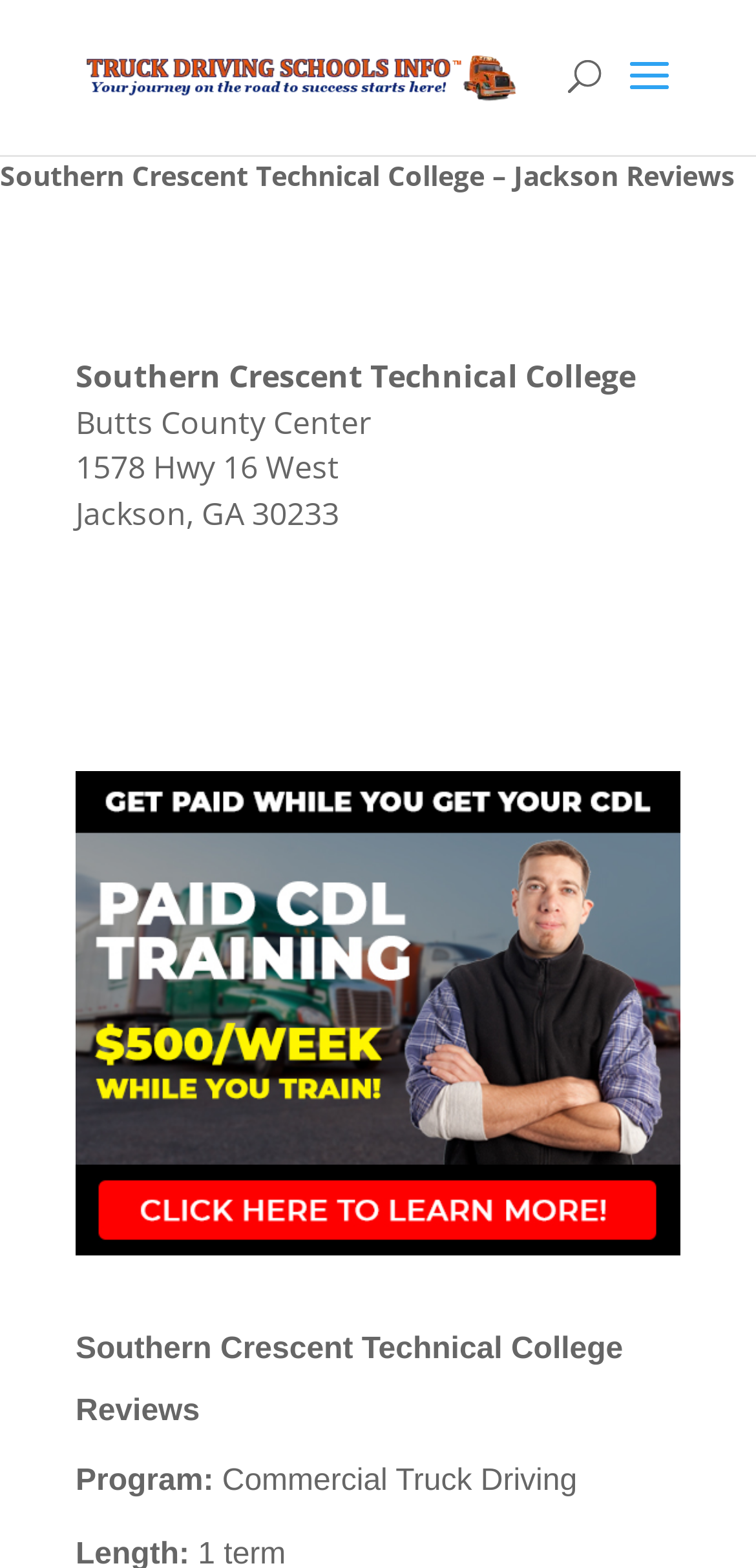Determine the bounding box for the UI element described here: "alt="Truck Driving Schools Info"".

[0.11, 0.036, 0.686, 0.059]